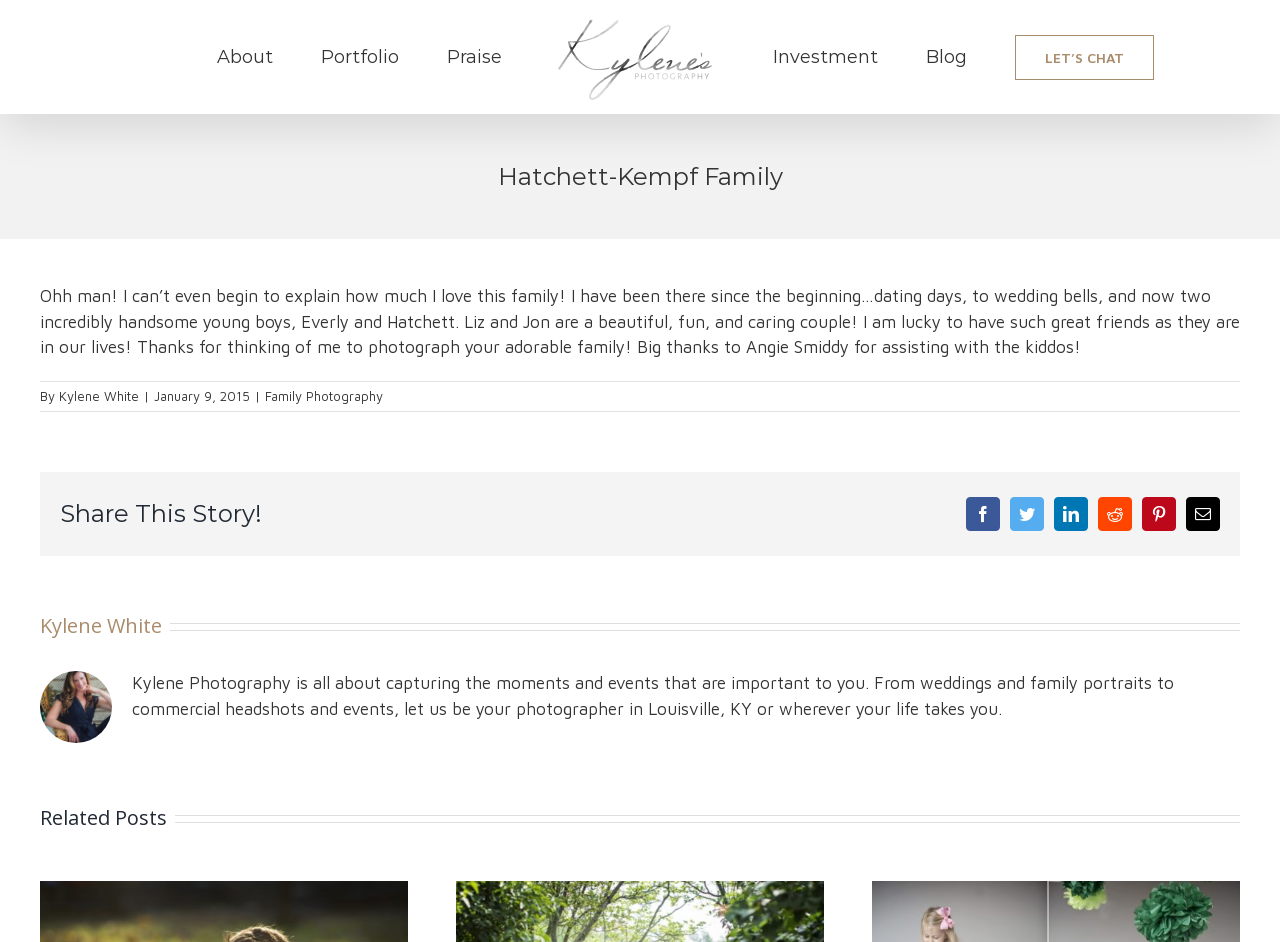Please give the bounding box coordinates of the area that should be clicked to fulfill the following instruction: "Click on 'About' link". The coordinates should be in the format of four float numbers from 0 to 1, i.e., [left, top, right, bottom].

[0.169, 0.0, 0.213, 0.121]